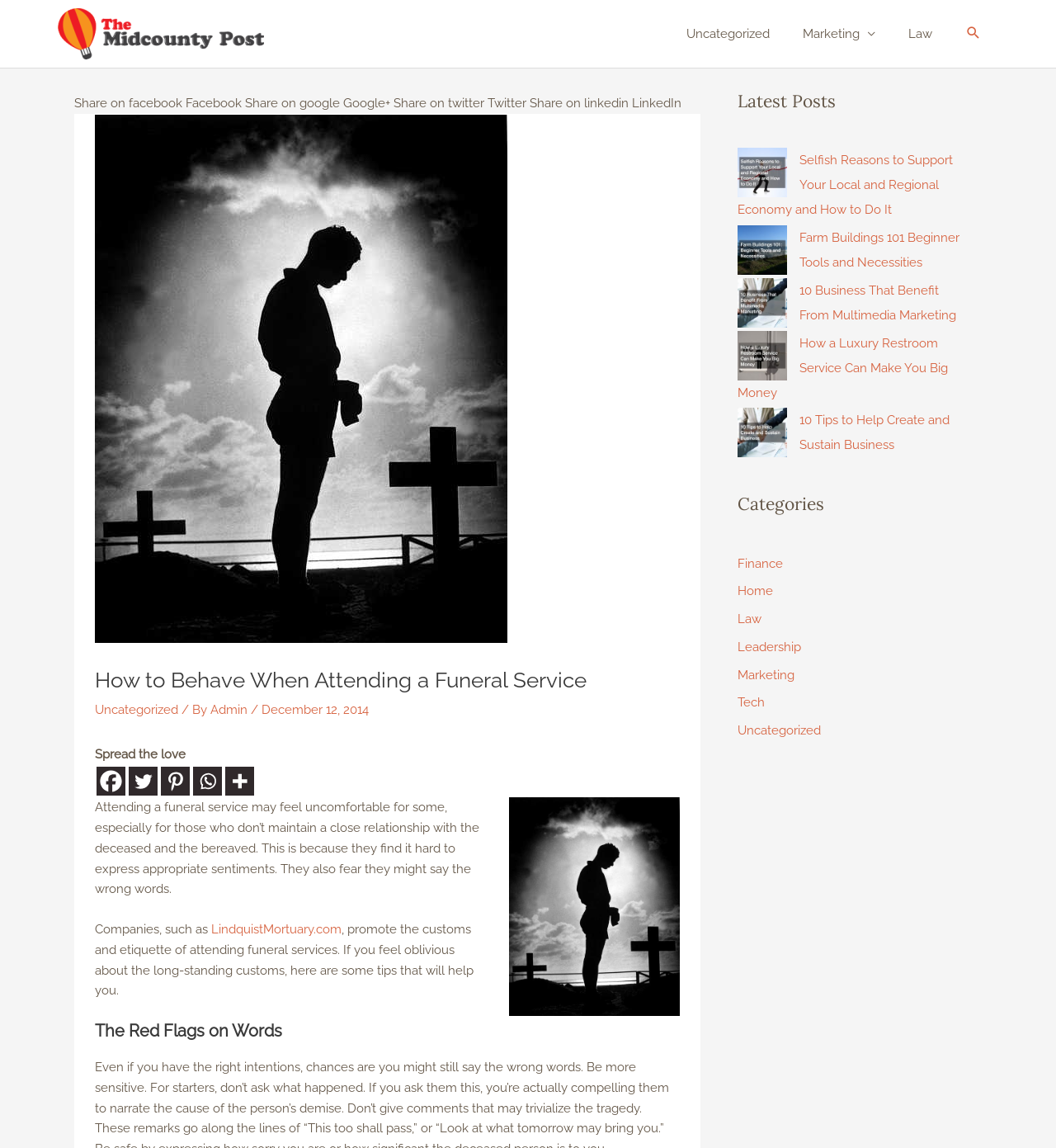Determine the bounding box coordinates of the clickable area required to perform the following instruction: "Search for something". The coordinates should be represented as four float numbers between 0 and 1: [left, top, right, bottom].

[0.914, 0.022, 0.93, 0.038]